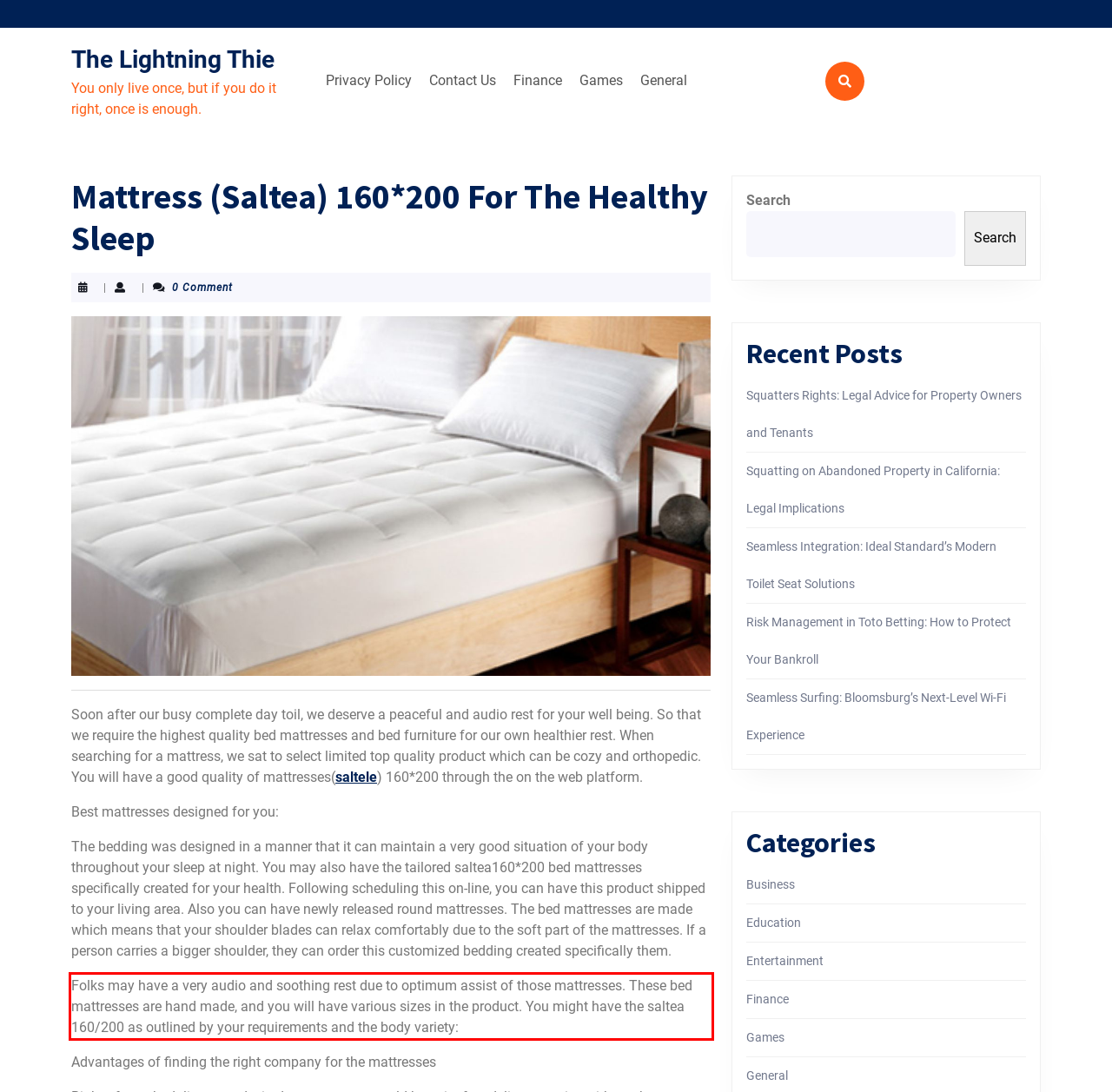Using the provided screenshot of a webpage, recognize and generate the text found within the red rectangle bounding box.

Folks may have a very audio and soothing rest due to optimum assist of those mattresses. These bed mattresses are hand made, and you will have various sizes in the product. You might have the saltea 160/200 as outlined by your requirements and the body variety: